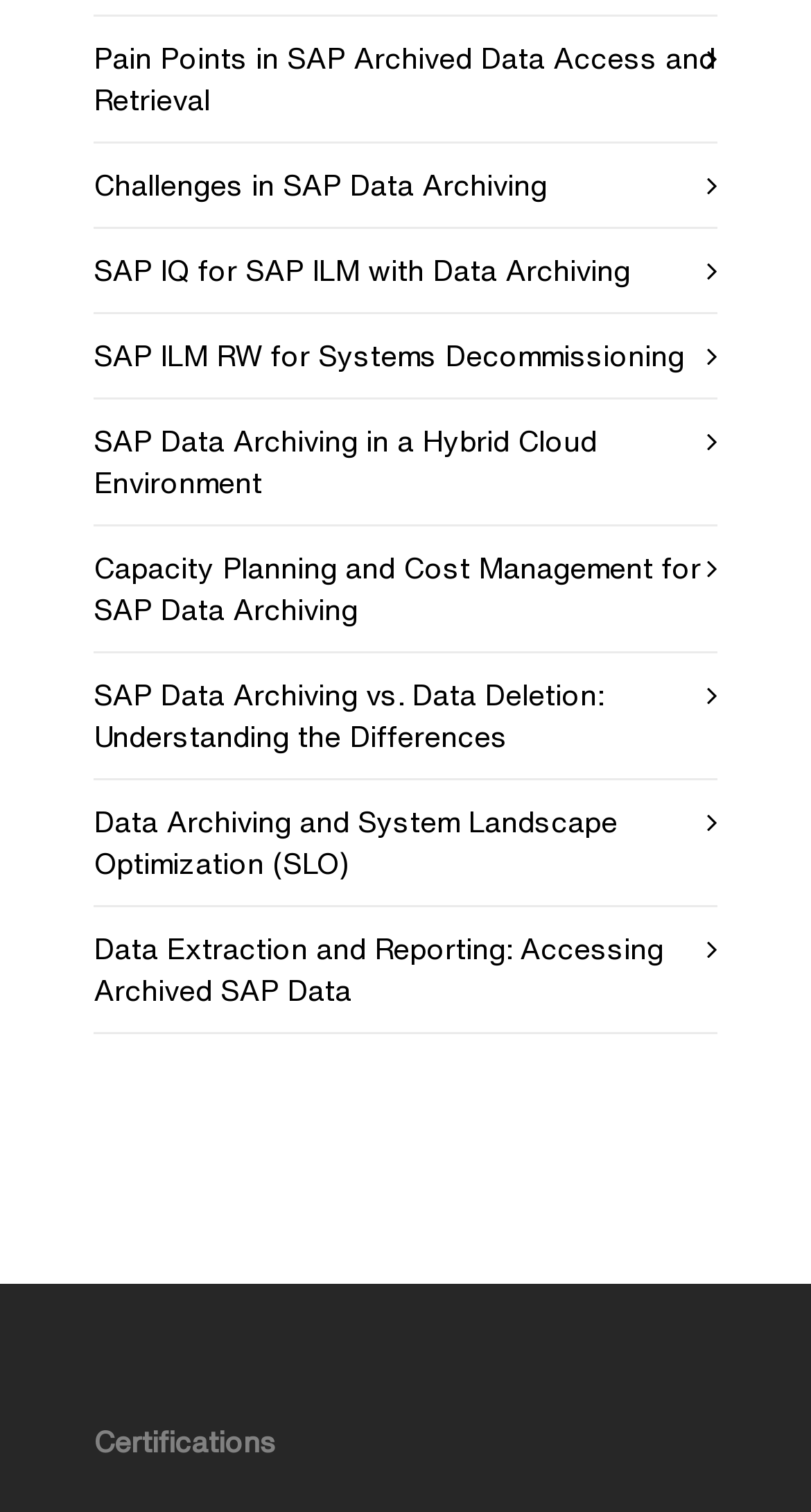Give a concise answer of one word or phrase to the question: 
What is the last element on the webpage?

Certifications